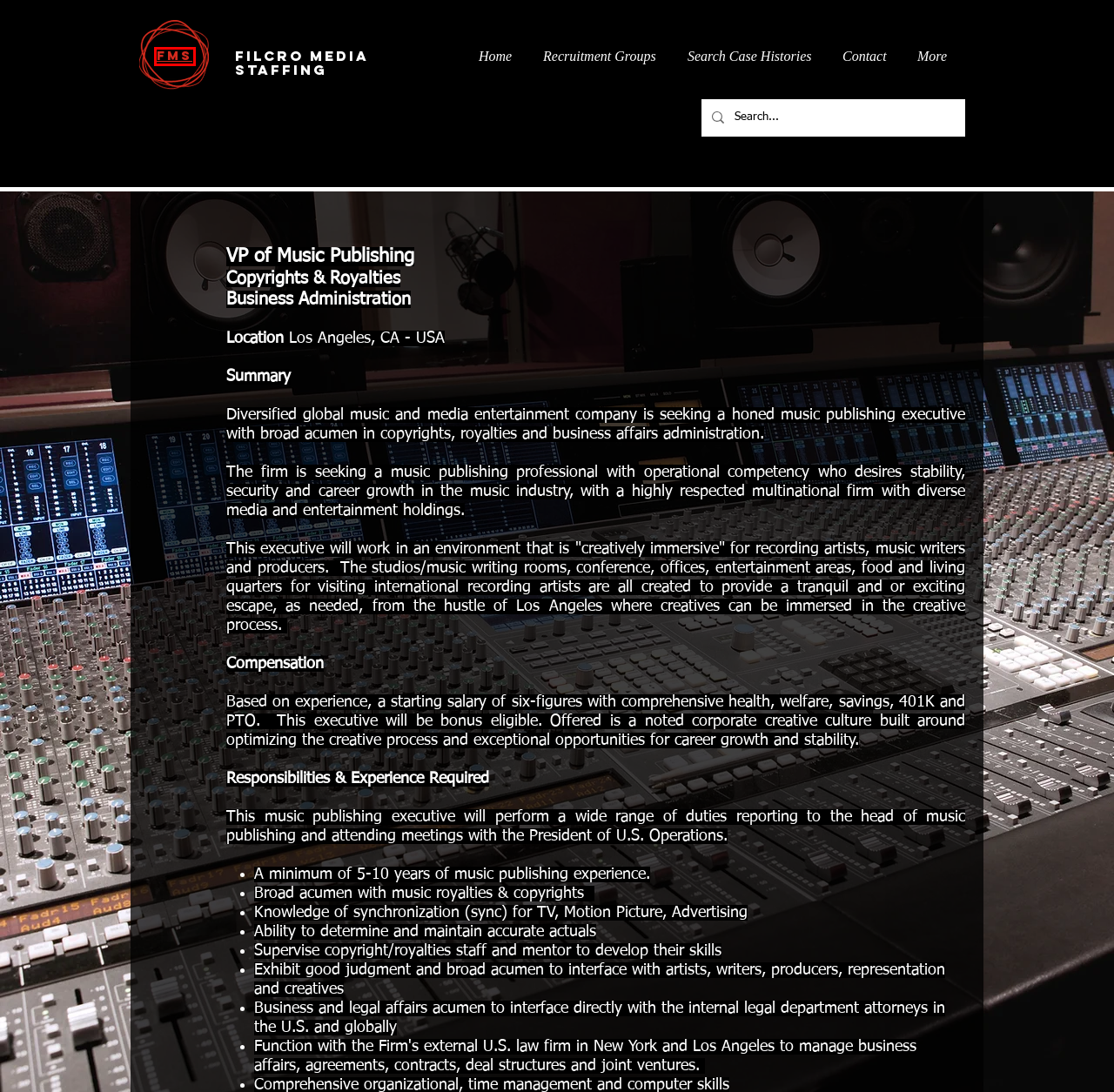You have a screenshot of a webpage with an element surrounded by a red bounding box. Choose the webpage description that best describes the new page after clicking the element inside the red bounding box. Here are the candidates:
A. Filcro Media Staffing | Media Executive Search  Media-Recruiters.com
B. Director Music Publishing and A&R Jobs | Digital-Recruiters.com
C. Music Executive Search by Filcro Media Music Staffing
D. Filcro Media Staffing | Filcro Media Staffing Home
E. Case Histories | Filcro Media Staffing  Media  Broadcasting Executive Search
F. Filcro Media Staffing | Executive Search Case Histories
G. Client Reviews | digital-recruiters
H. Contact Filcro Media Staffing

D